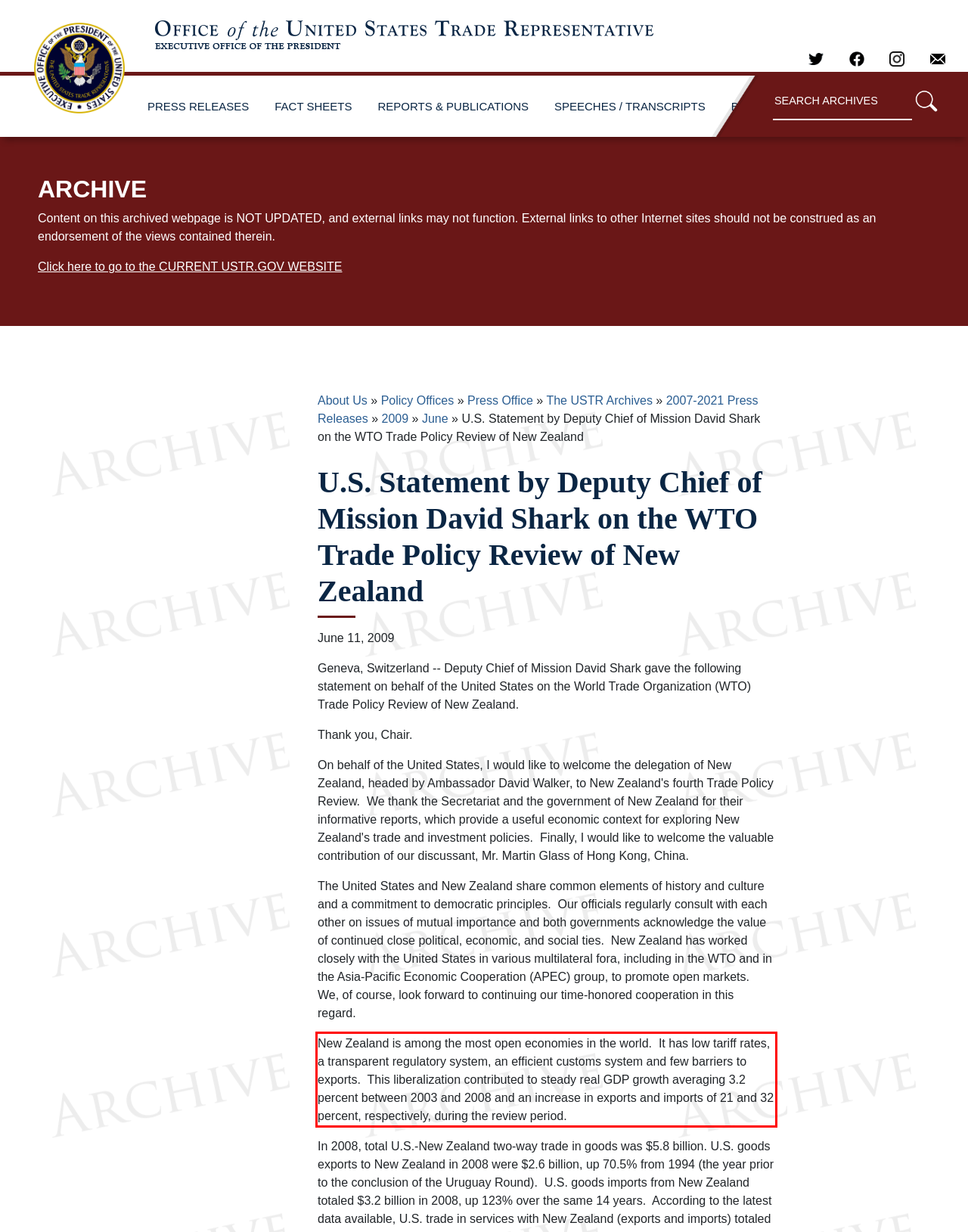Please take the screenshot of the webpage, find the red bounding box, and generate the text content that is within this red bounding box.

New Zealand is among the most open economies in the world. It has low tariff rates, a transparent regulatory system, an efficient customs system and few barriers to exports. This liberalization contributed to steady real GDP growth averaging 3.2 percent between 2003 and 2008 and an increase in exports and imports of 21 and 32 percent, respectively, during the review period.